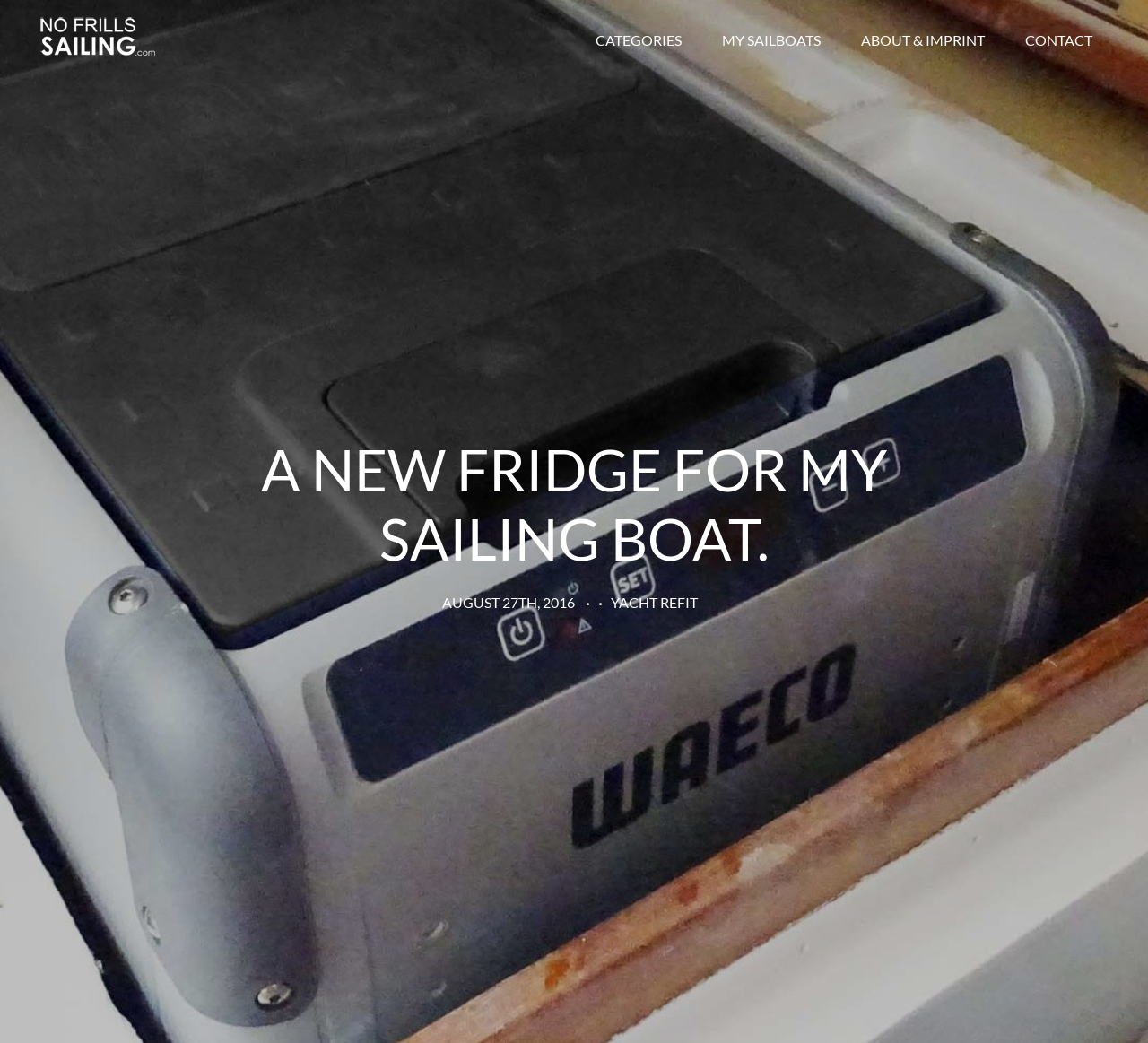Find the coordinates for the bounding box of the element with this description: "name="s" placeholder="Search …" title="Search for:"".

None